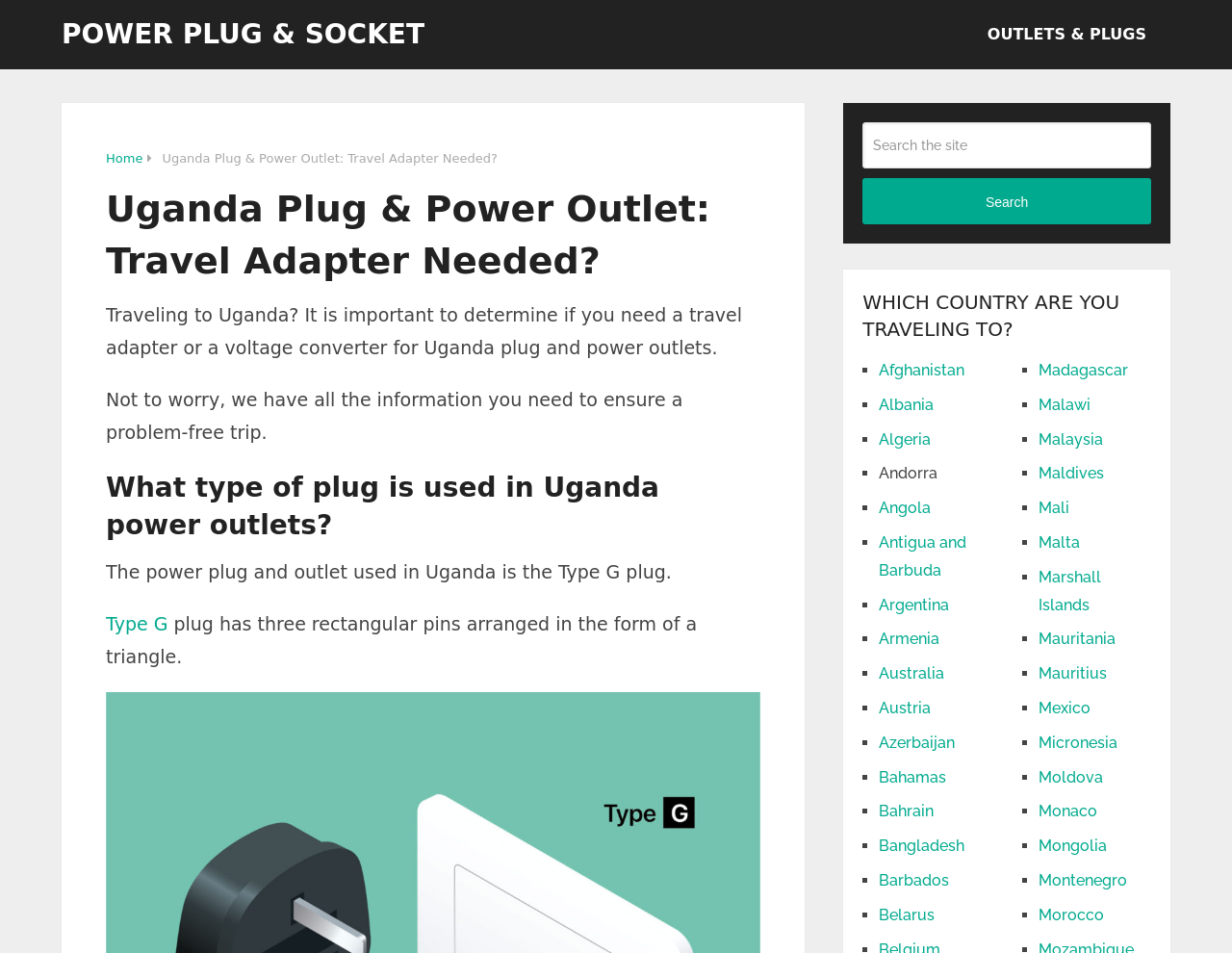Is there a search function on the webpage?
Answer briefly with a single word or phrase based on the image.

Yes